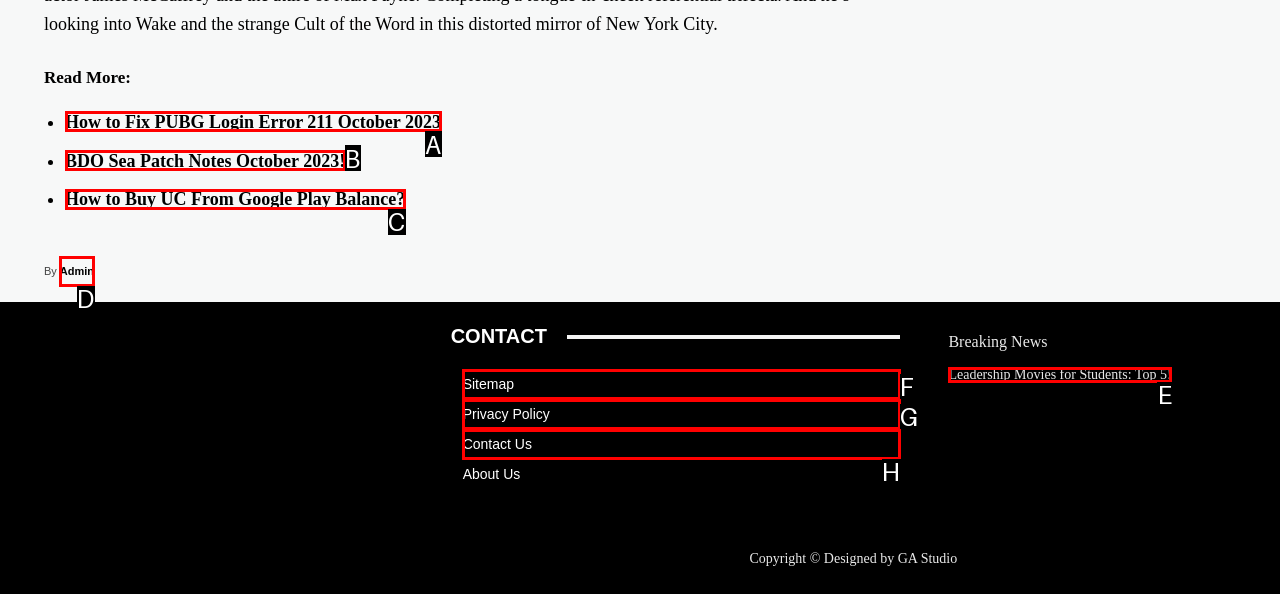Which option is described as follows: Sitemap
Answer with the letter of the matching option directly.

F